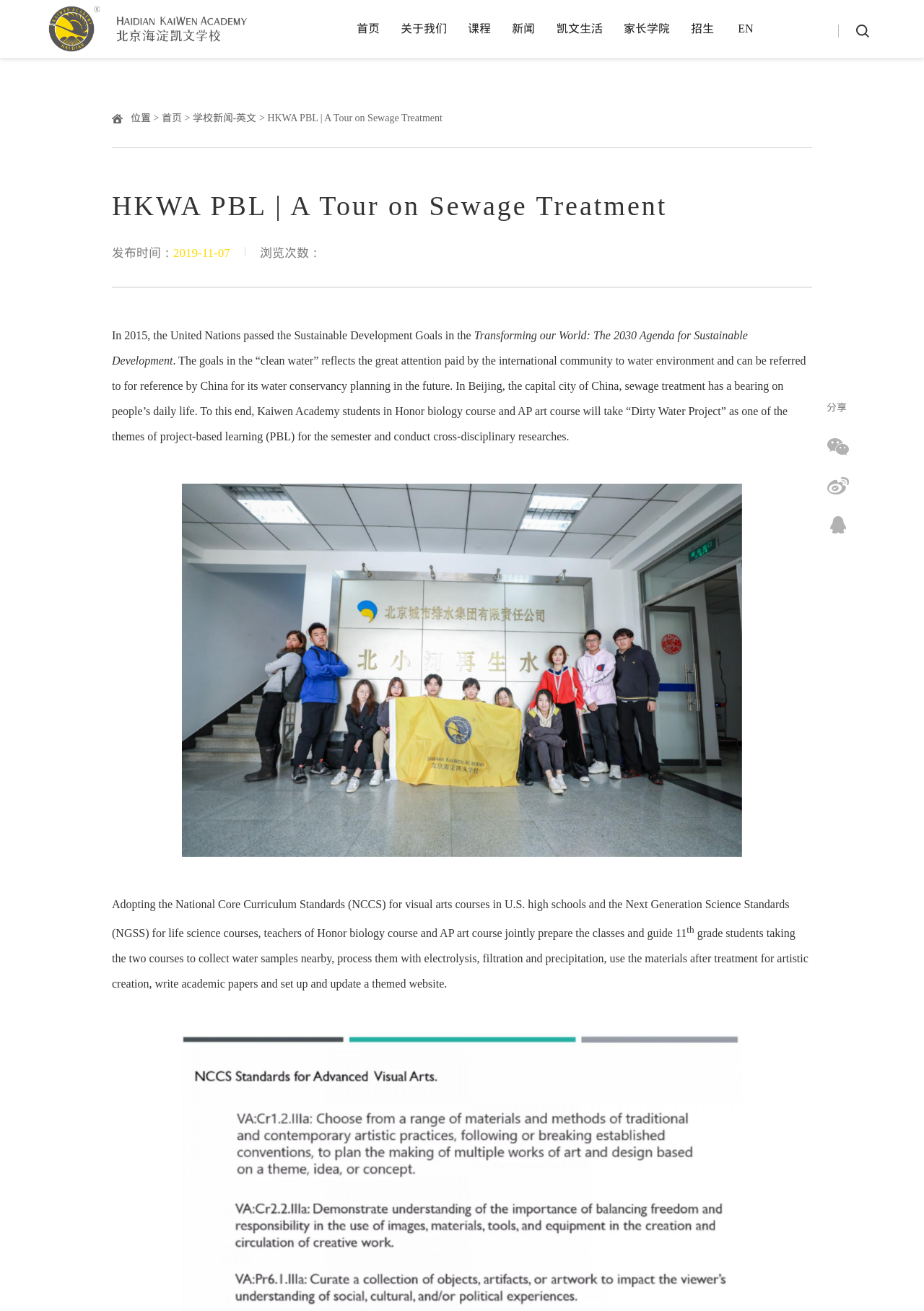Answer with a single word or phrase: 
How many courses are involved in the project?

Two